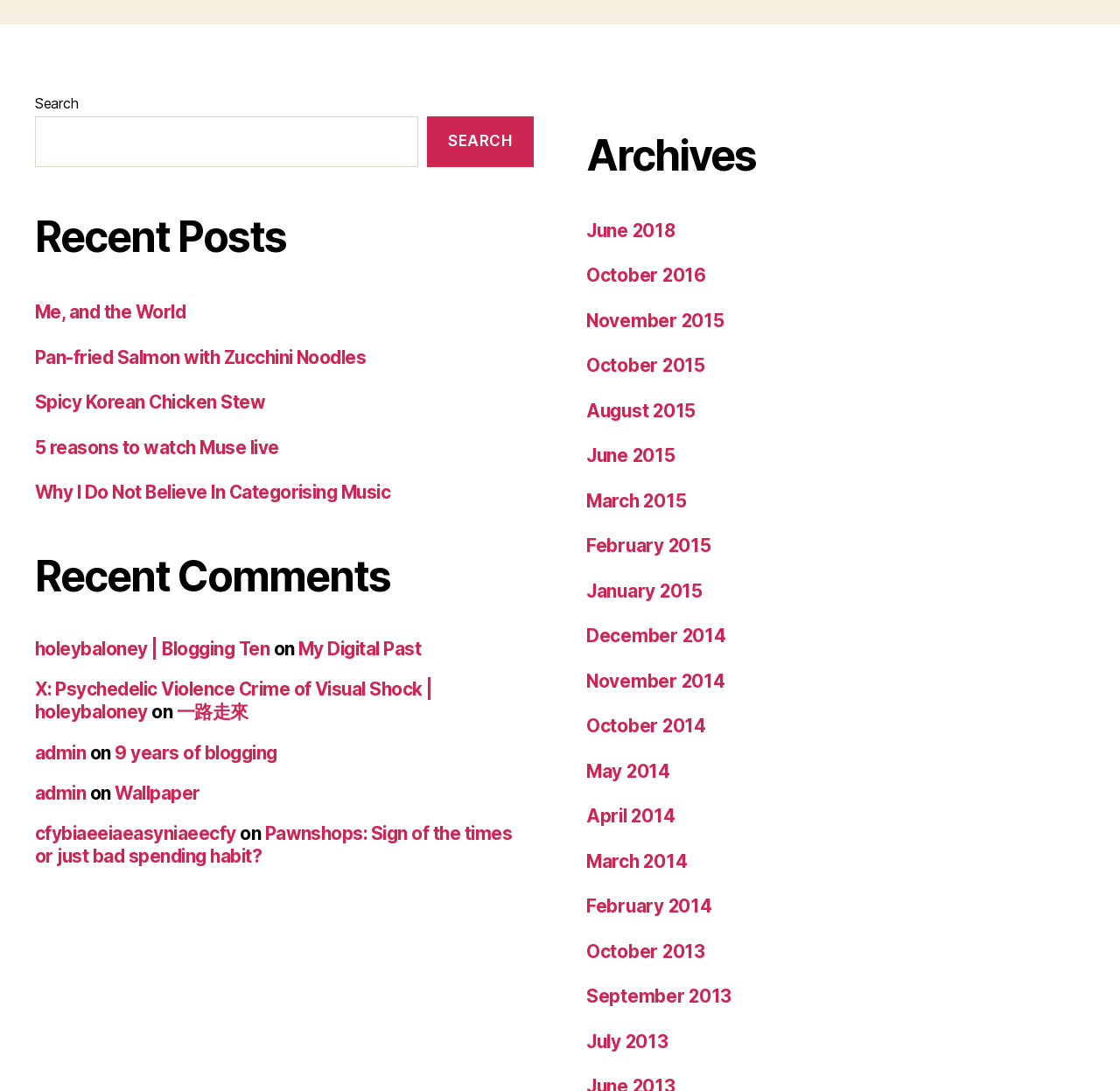Determine the bounding box coordinates of the region I should click to achieve the following instruction: "Read the post 'Me, and the World'". Ensure the bounding box coordinates are four float numbers between 0 and 1, i.e., [left, top, right, bottom].

[0.031, 0.267, 0.17, 0.287]